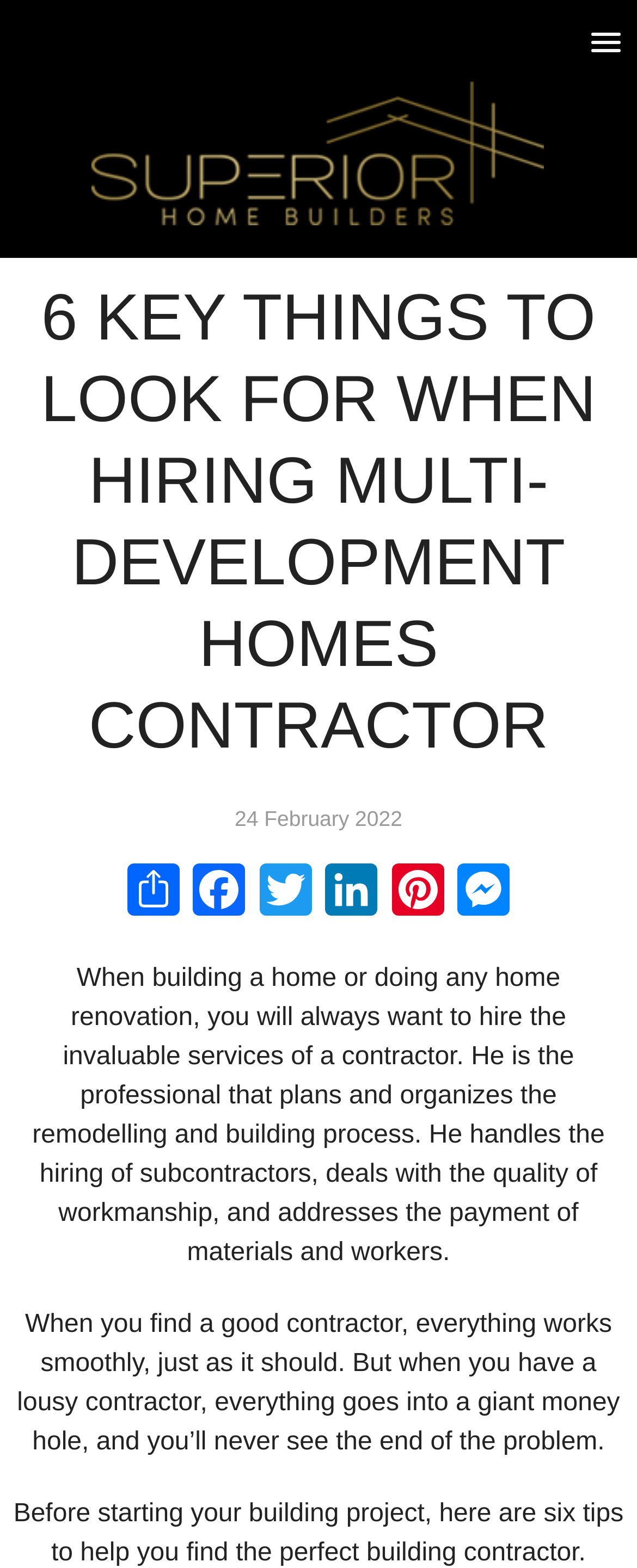Pinpoint the bounding box coordinates for the area that should be clicked to perform the following instruction: "Share on Facebook".

[0.298, 0.551, 0.391, 0.584]